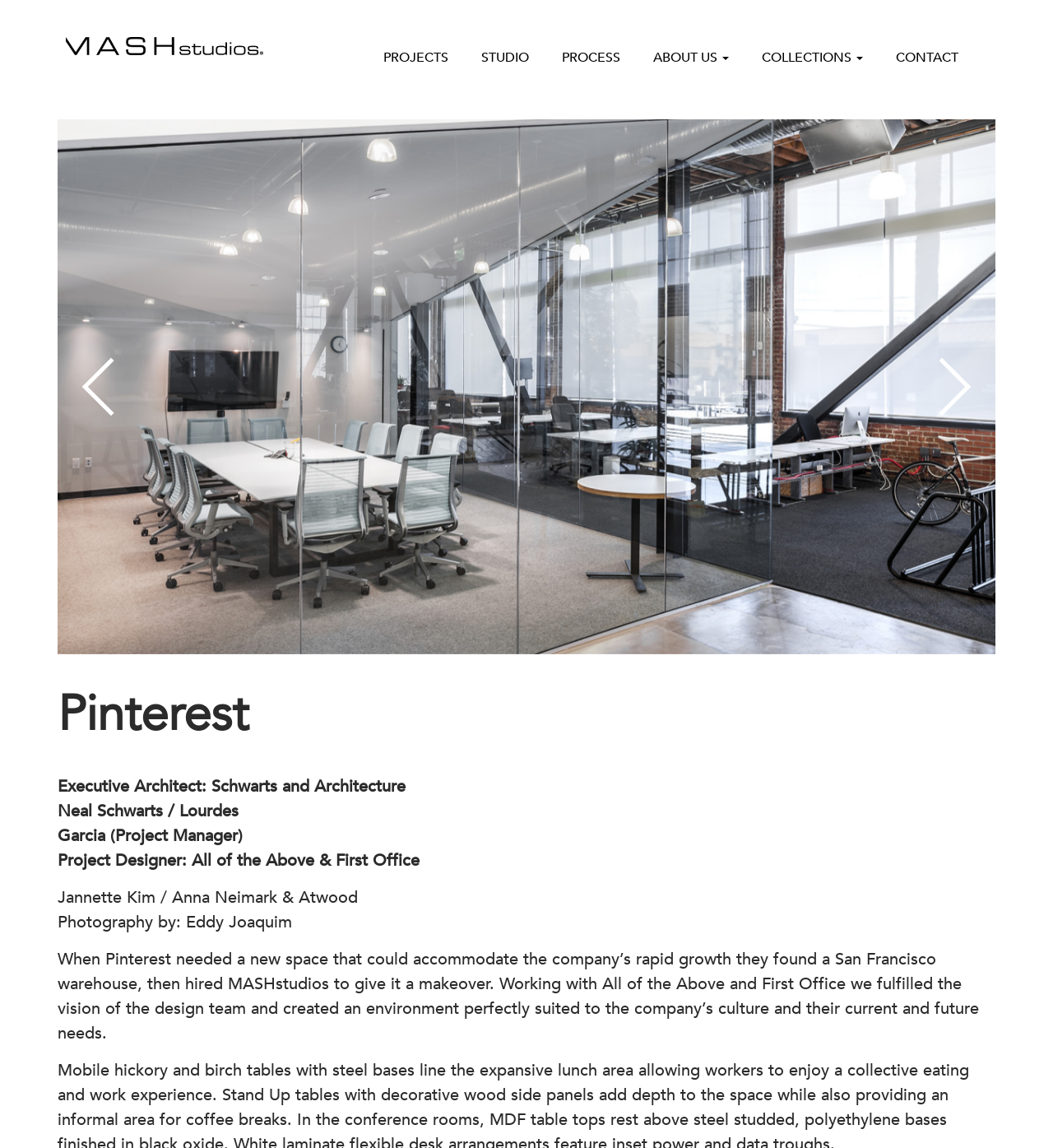Using the elements shown in the image, answer the question comprehensively: Who is the project manager?

I found the answer by looking at the static text elements on the webpage, specifically the one that says 'Neal Schwarts / Lourdes Garcia (Project Manager)'. This text is likely to be a description of the project team, and the project manager is mentioned as Neal Schwarts and Lourdes Garcia.